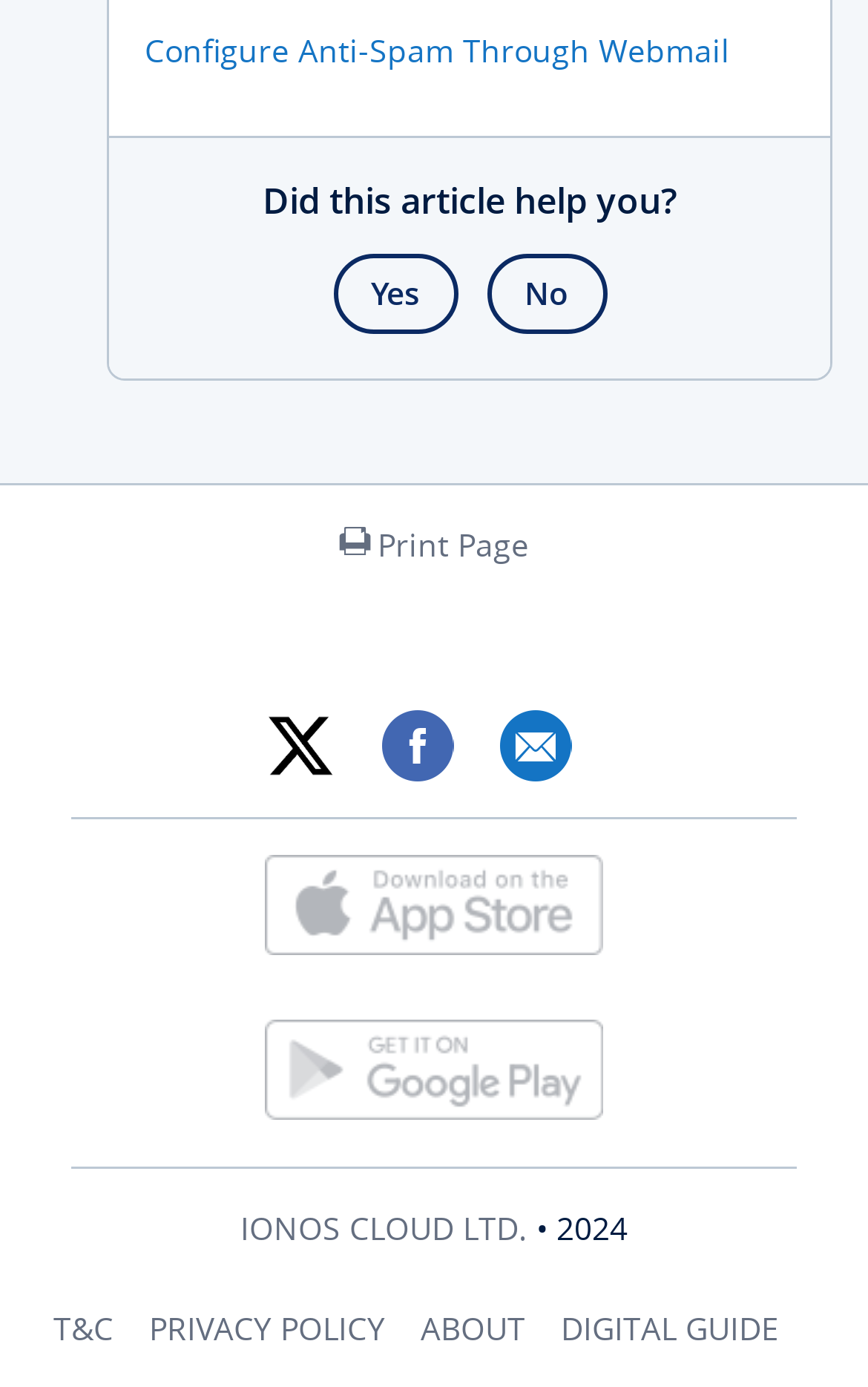Based on the image, give a detailed response to the question: What is the name of the company at the bottom of the webpage?

The company name 'IONOS CLOUD LTD.' is located at the bottom of the webpage, along with the year '2024' and other links. This suggests that IONOS CLOUD LTD. is the company responsible for the webpage.